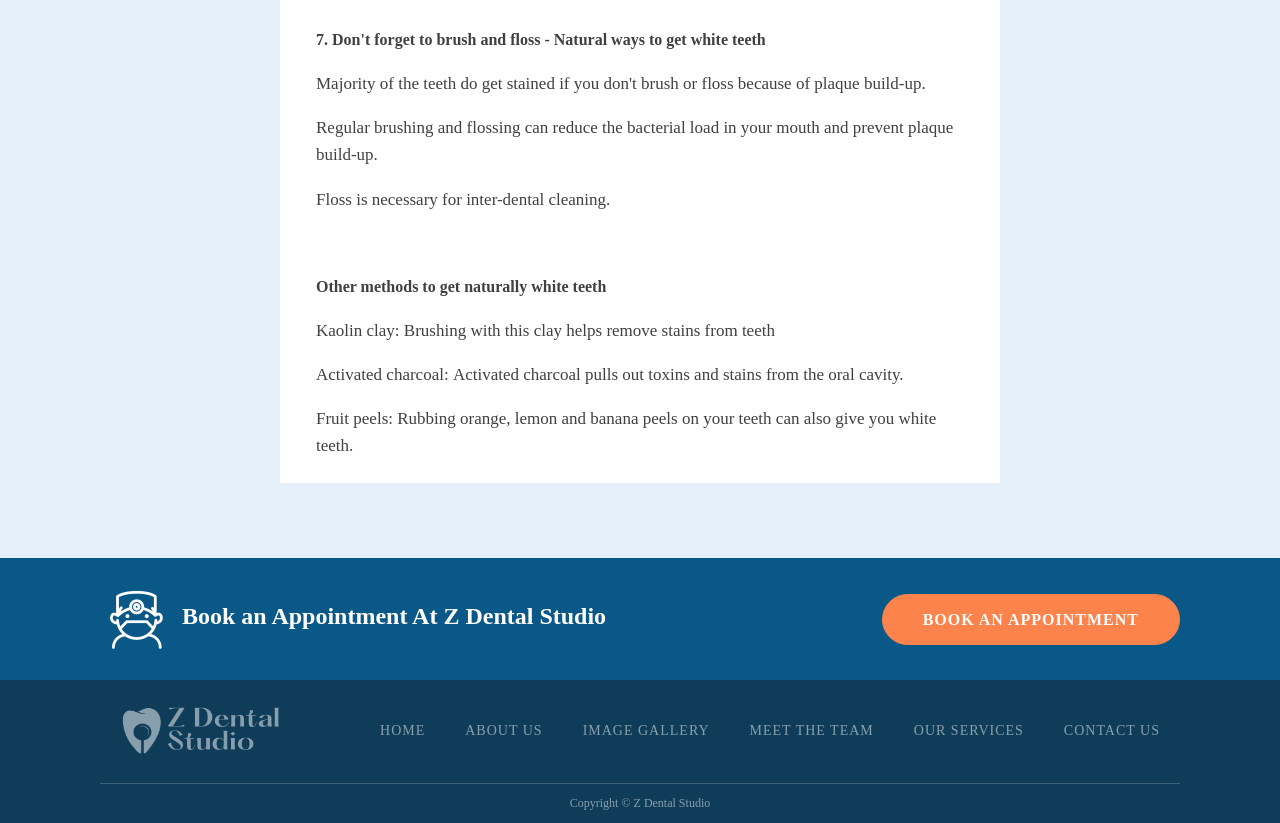Provide a single word or phrase to answer the given question: 
How many links are there in the footer section?

7